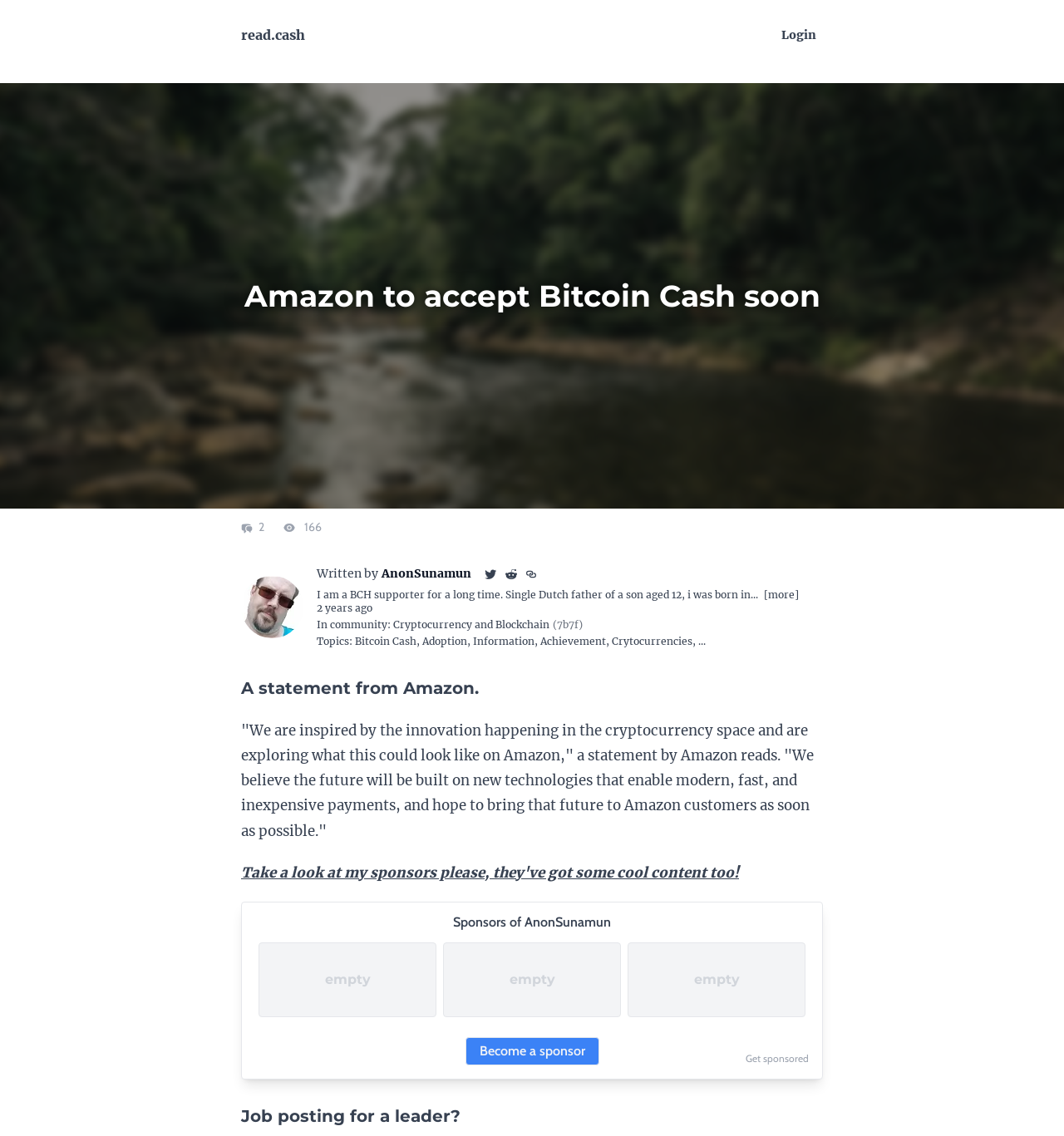Please respond to the question using a single word or phrase:
When was the article written?

2 years ago